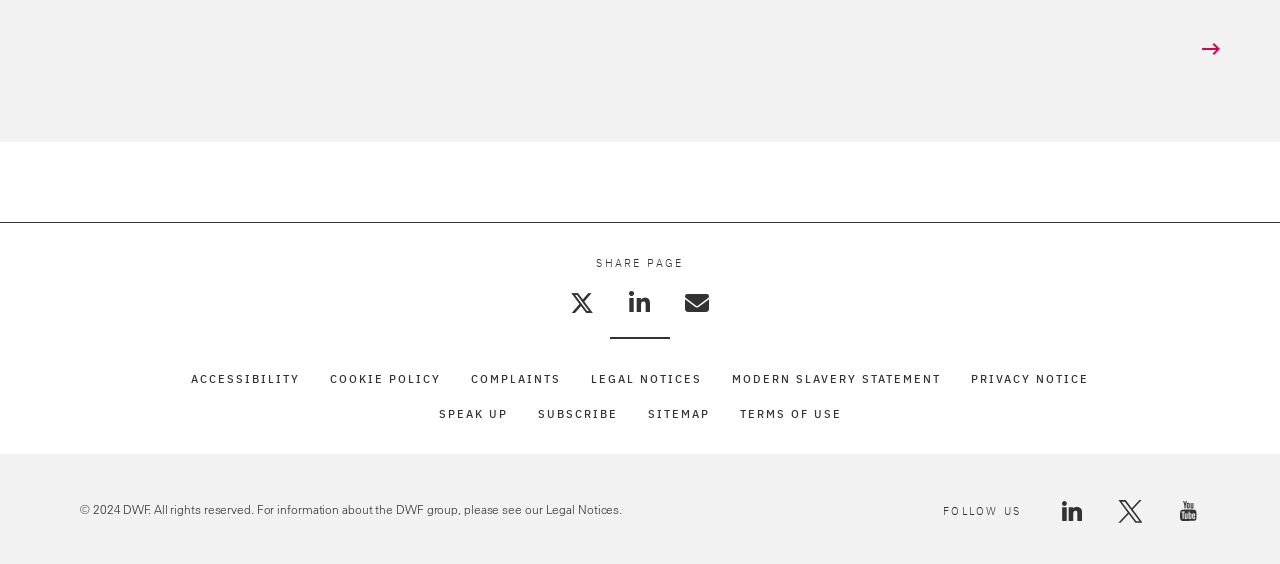Analyze the image and answer the question with as much detail as possible: 
What is the copyright year?

The webpage has a copyright notice at the bottom, which states '© 2024 DWF. All rights reserved.', indicating that the copyright year is 2024.